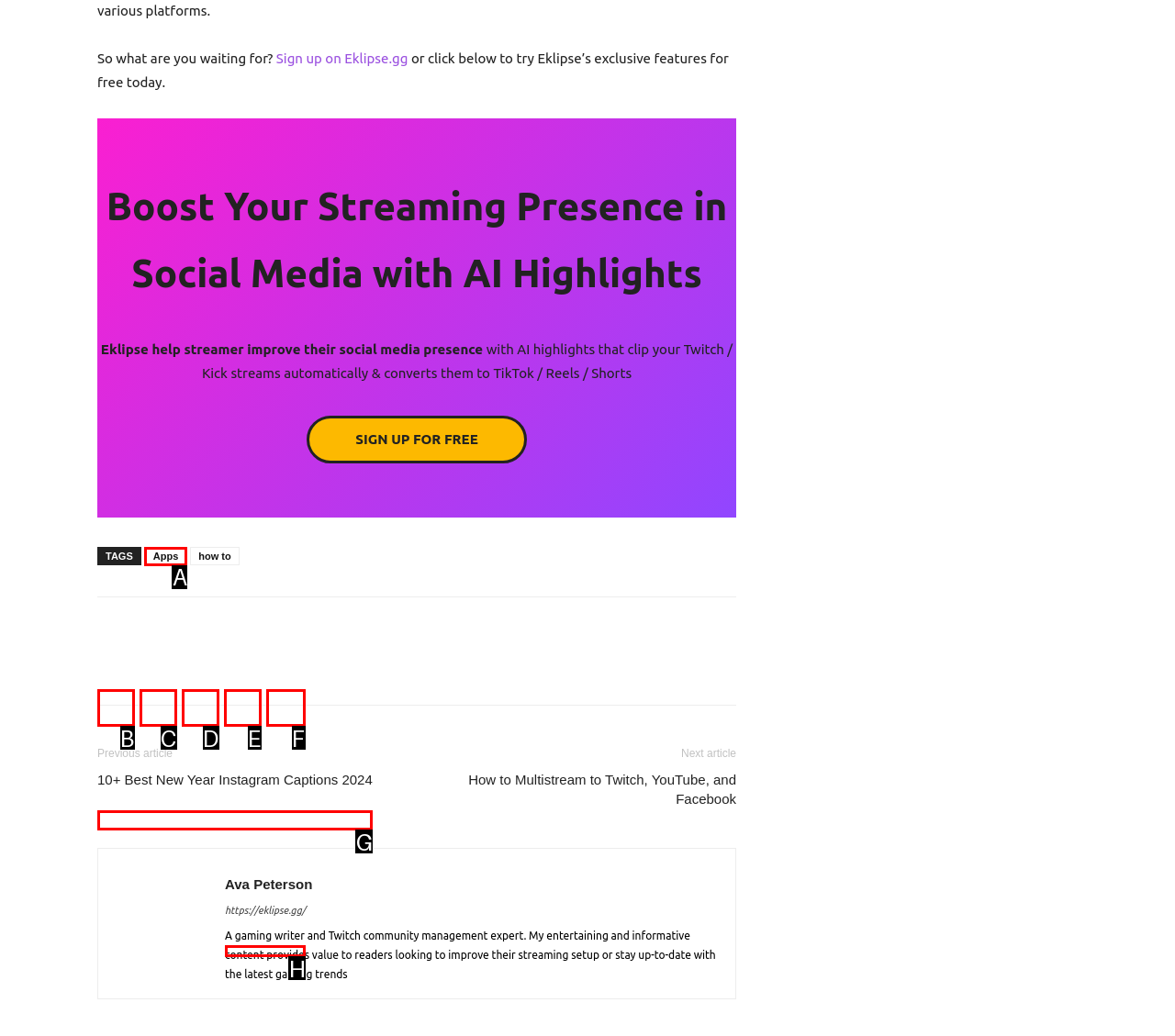Select the appropriate letter to fulfill the given instruction: Click the 'Click here' link
Provide the letter of the correct option directly.

None